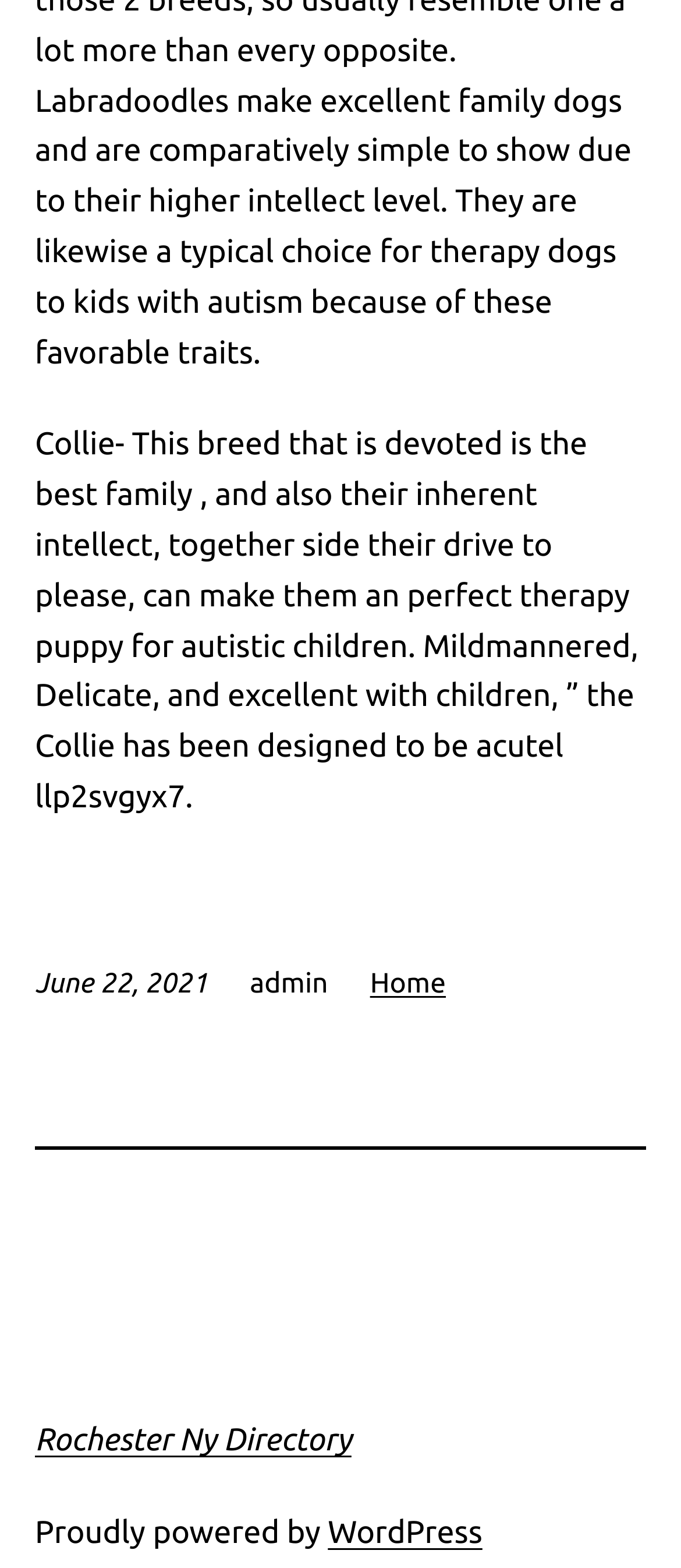Using the information in the image, give a comprehensive answer to the question: 
What platform powers the website?

The webpage contains a link element with the text 'WordPress', which suggests that this is the platform that powers the website.